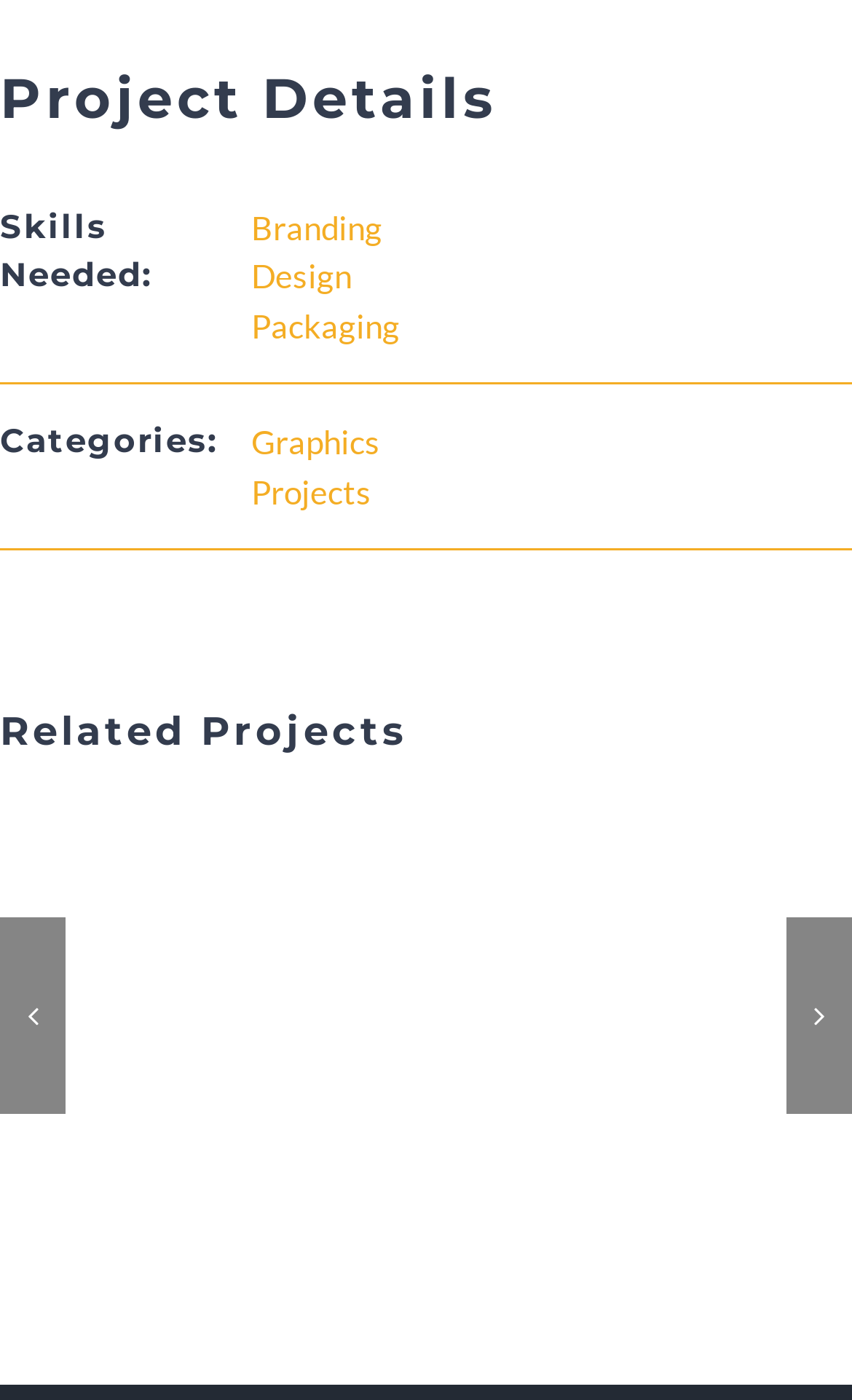Identify the bounding box for the UI element specified in this description: "Asian Expo Trade show". The coordinates must be four float numbers between 0 and 1, formatted as [left, top, right, bottom].

[0.112, 0.694, 0.208, 0.752]